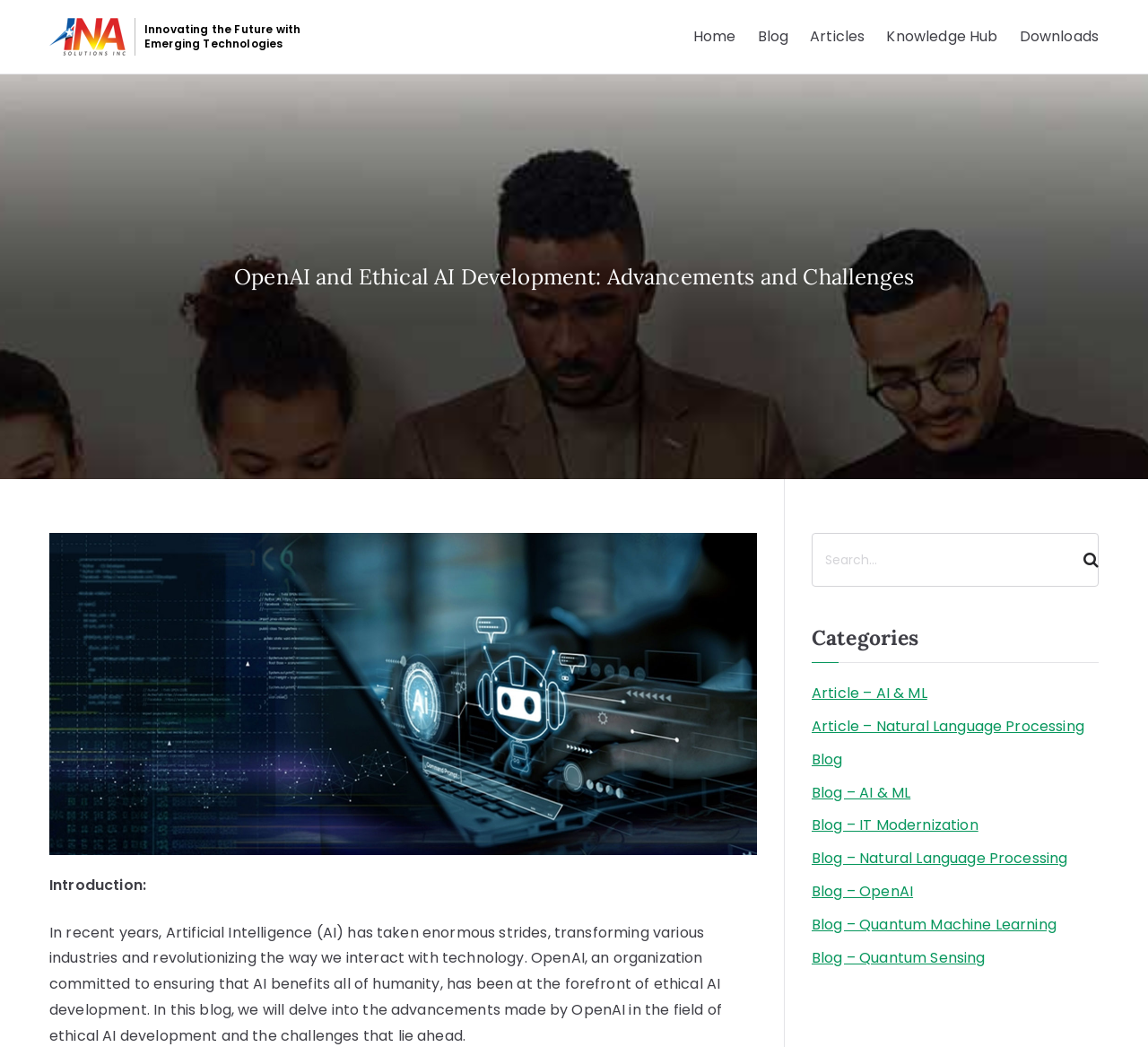Answer with a single word or phrase: 
How many categories are listed?

5